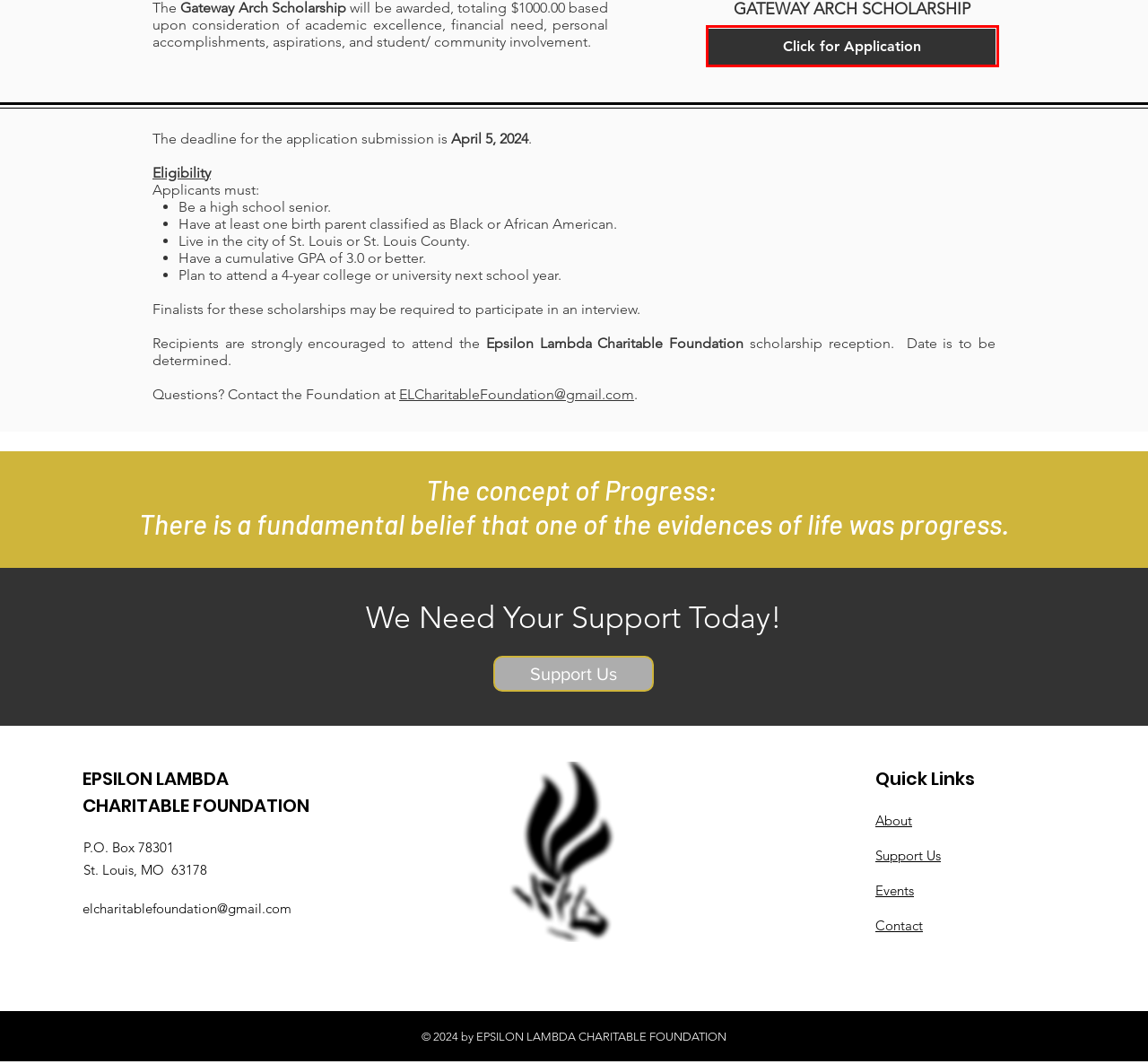You have a screenshot showing a webpage with a red bounding box highlighting an element. Choose the webpage description that best fits the new webpage after clicking the highlighted element. The descriptions are:
A. Epsilon Lambda Charitable Foundation - Fine Arts Scholarship - Scholarship Central
B. EVENTS | ELCF
C. HOME | ELCF
D. SUPPORT US | ELCF
E. MEMBERS | ELCF
F. ABOUT | ELCF
G. CONTACT | ELCF
H. Epsilon Lambda Charitable Foundation - Gateway Arch Scholarship - Scholarship Central

H